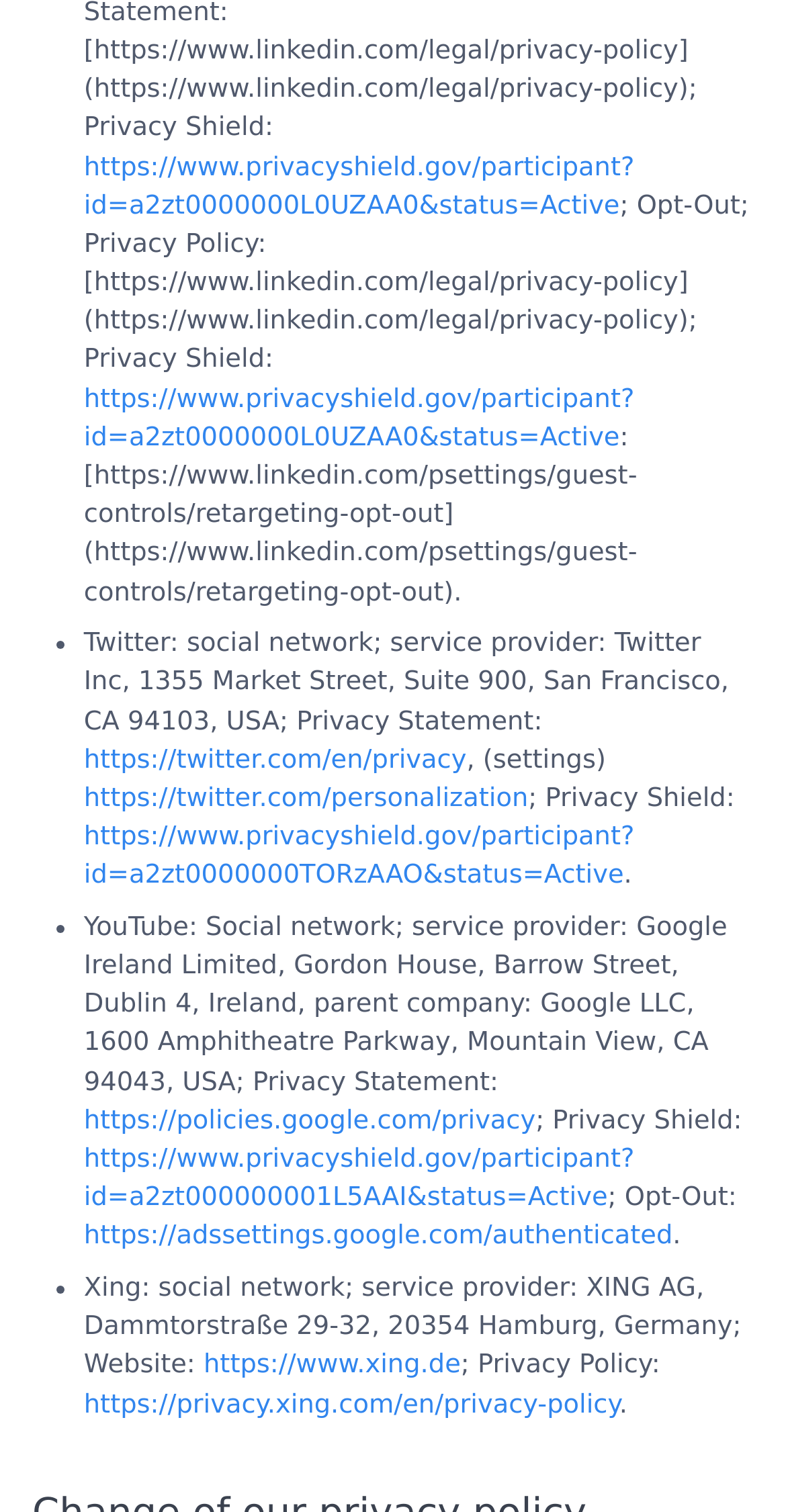What is the privacy policy URL of LinkedIn?
Answer the question in as much detail as possible.

The privacy policy URL of LinkedIn can be found in the static text element that says 'Privacy Policy: [https://www.linkedin.com/legal/privacy-policy]' which is located at the top of the webpage.